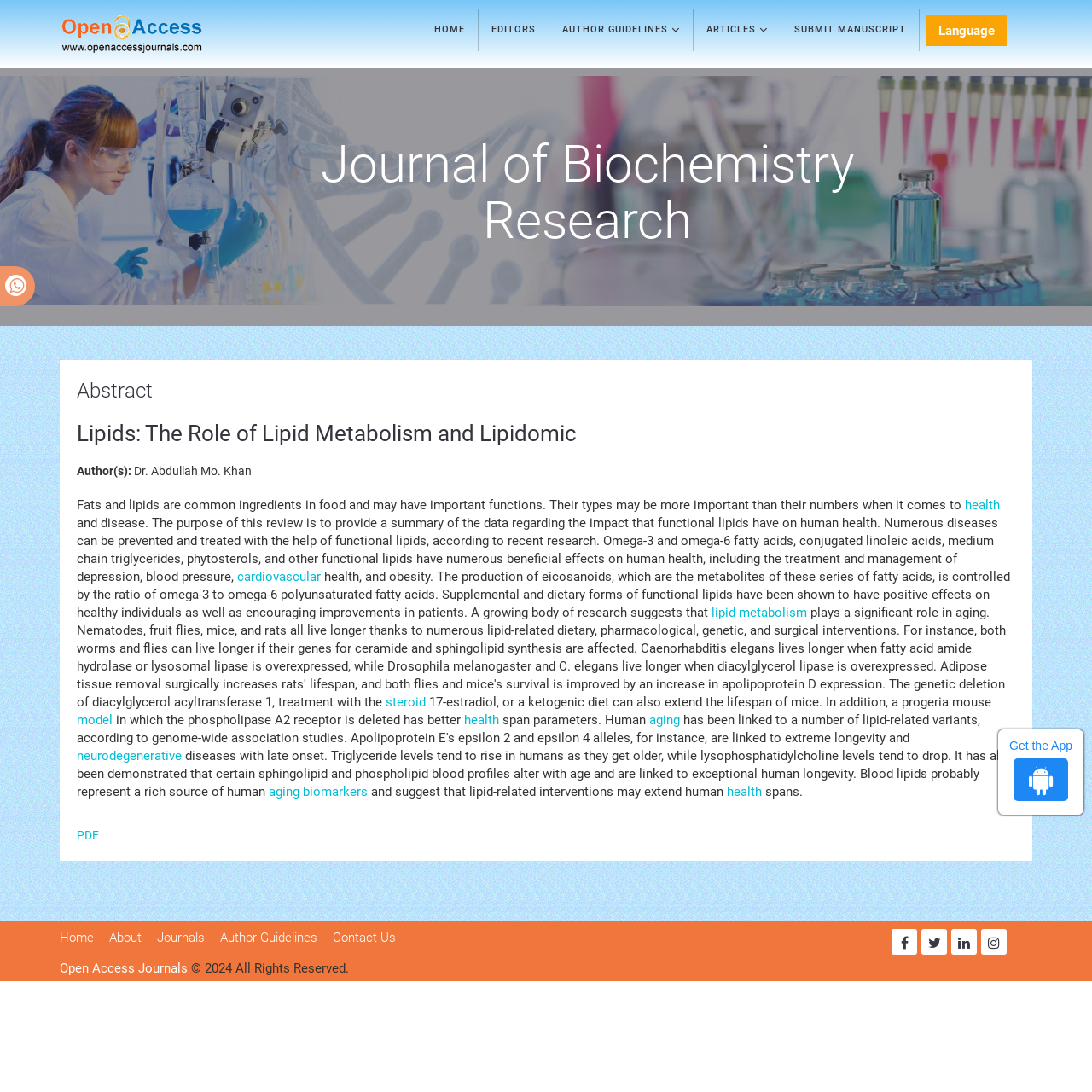Determine the bounding box coordinates for the area you should click to complete the following instruction: "Download the article in PDF".

[0.07, 0.758, 0.091, 0.771]